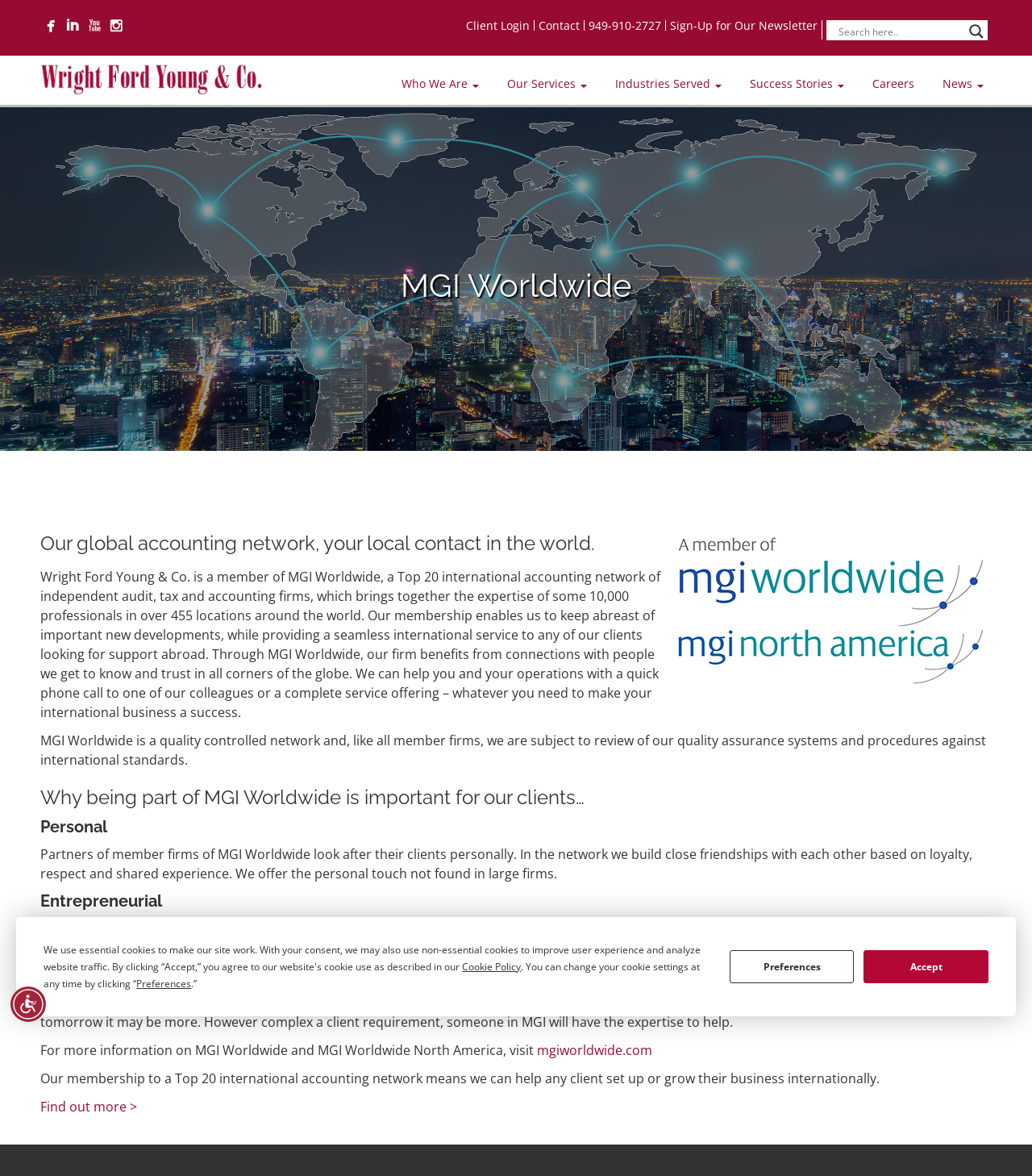Determine the bounding box for the HTML element described here: "20 June, 2020". The coordinates should be given as [left, top, right, bottom] with each number being a float between 0 and 1.

None